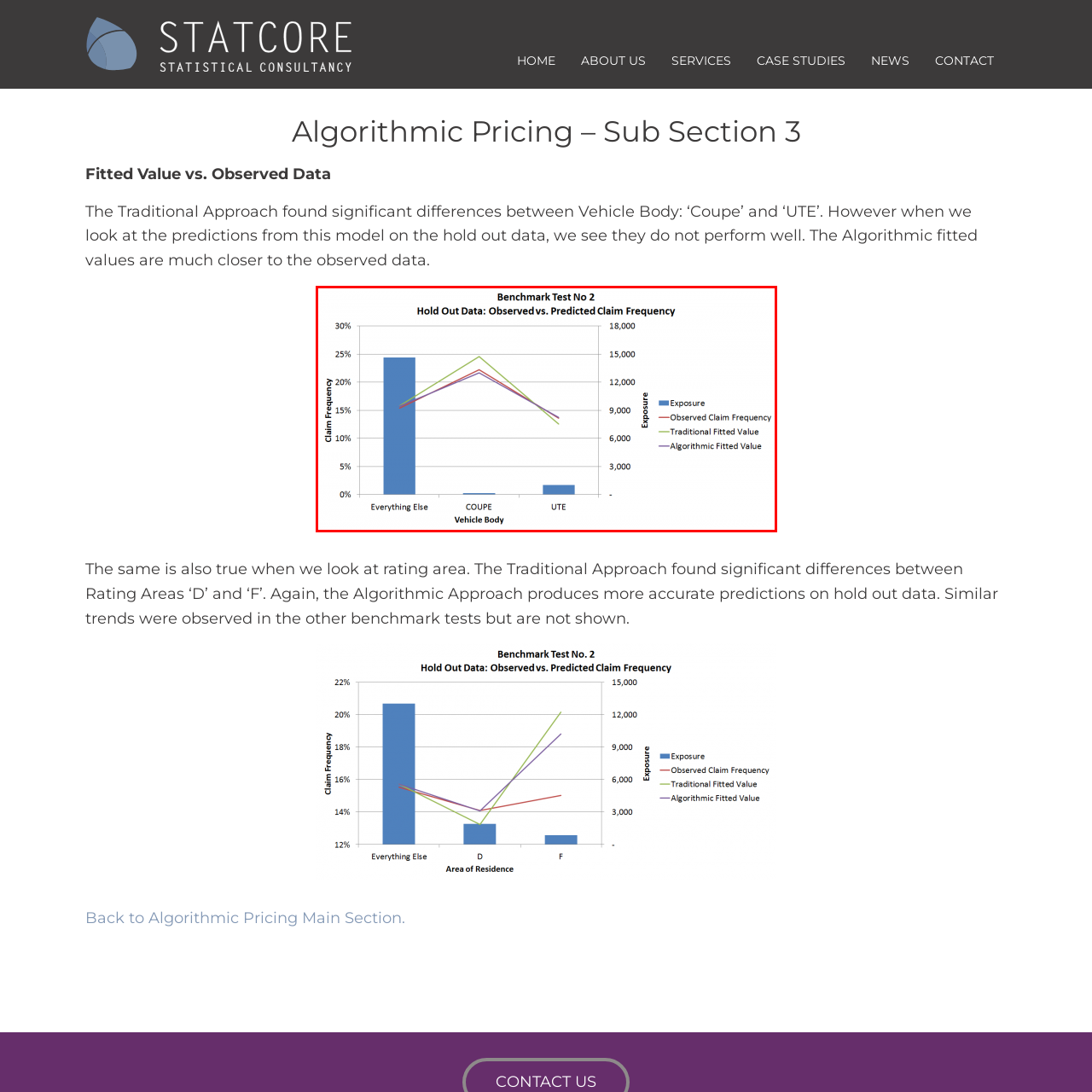Give a detailed caption for the image that is encased within the red bounding box.

The image displays a bar chart titled "Benchmark Test No 2," comparing the observed and predicted claim frequencies for different vehicle body types, specifically "Coupe," "UTE," and a category labeled "Everything Else." The vertical axis represents claim frequency as a percentage, while the horizontal axis categorizes the vehicle bodies. 

The blue bars indicate the observed claim frequency for each category, with "Everything Else" showing a significantly higher frequency, while both "Coupe" and "UTE" reflect lower percentages. Overlaid lines depict three data sets: the green line represents the observed claim frequency, the red line indicates the traditional fitted values, and the blue line signifies the algorithmic fitted values. The chart further includes an exposure axis on the right, quantifying the number of policies, with the algorithmic and traditional fitted values showing only slight variations in prediction across the categories. 

This visual representation underscores the differences in claim frequencies and demonstrates the effectiveness of algorithmic approaches compared to traditional methods in predicting claims based on vehicle type.